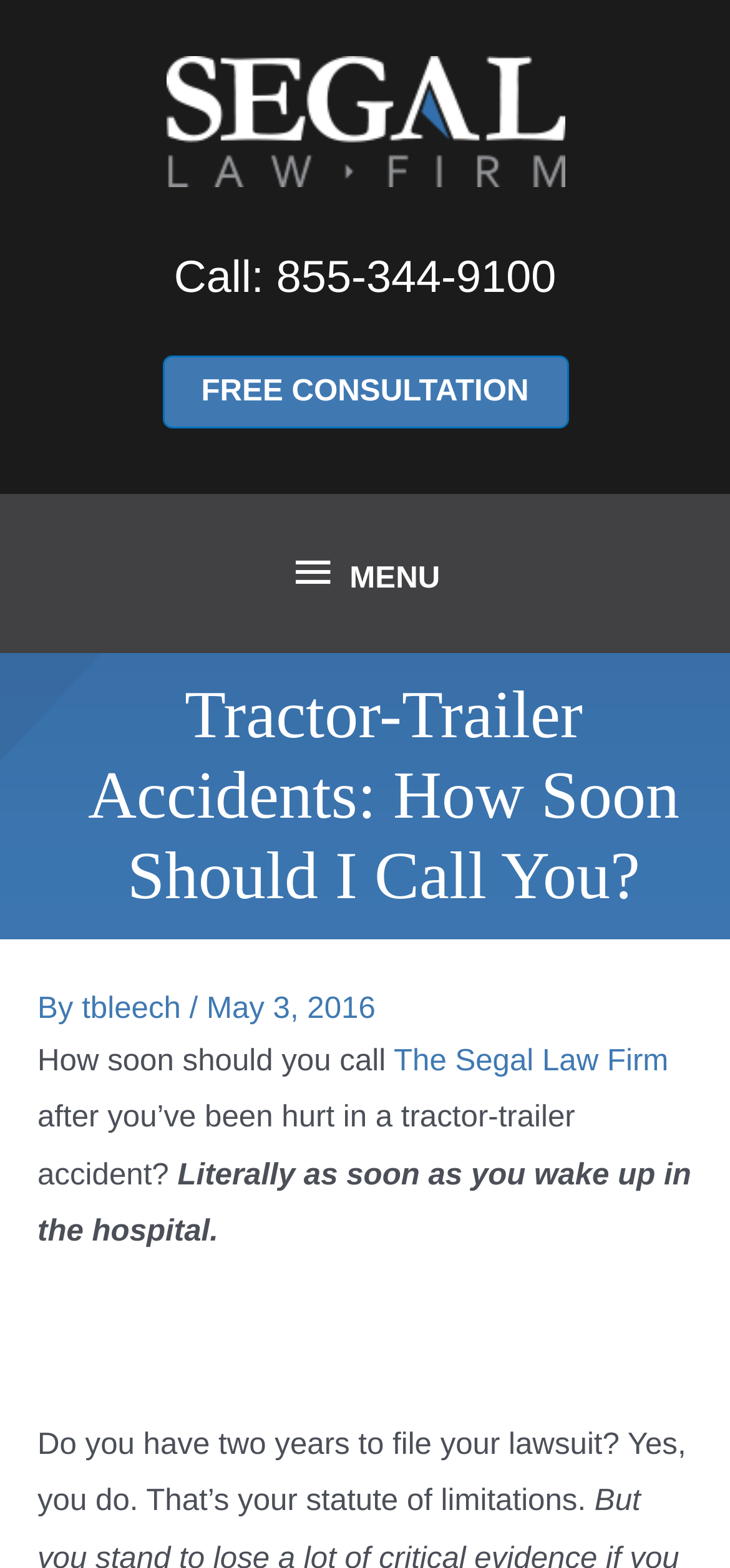When should you call a lawyer after a tractor-trailer accident?
Answer with a single word or short phrase according to what you see in the image.

As soon as you wake up in the hospital